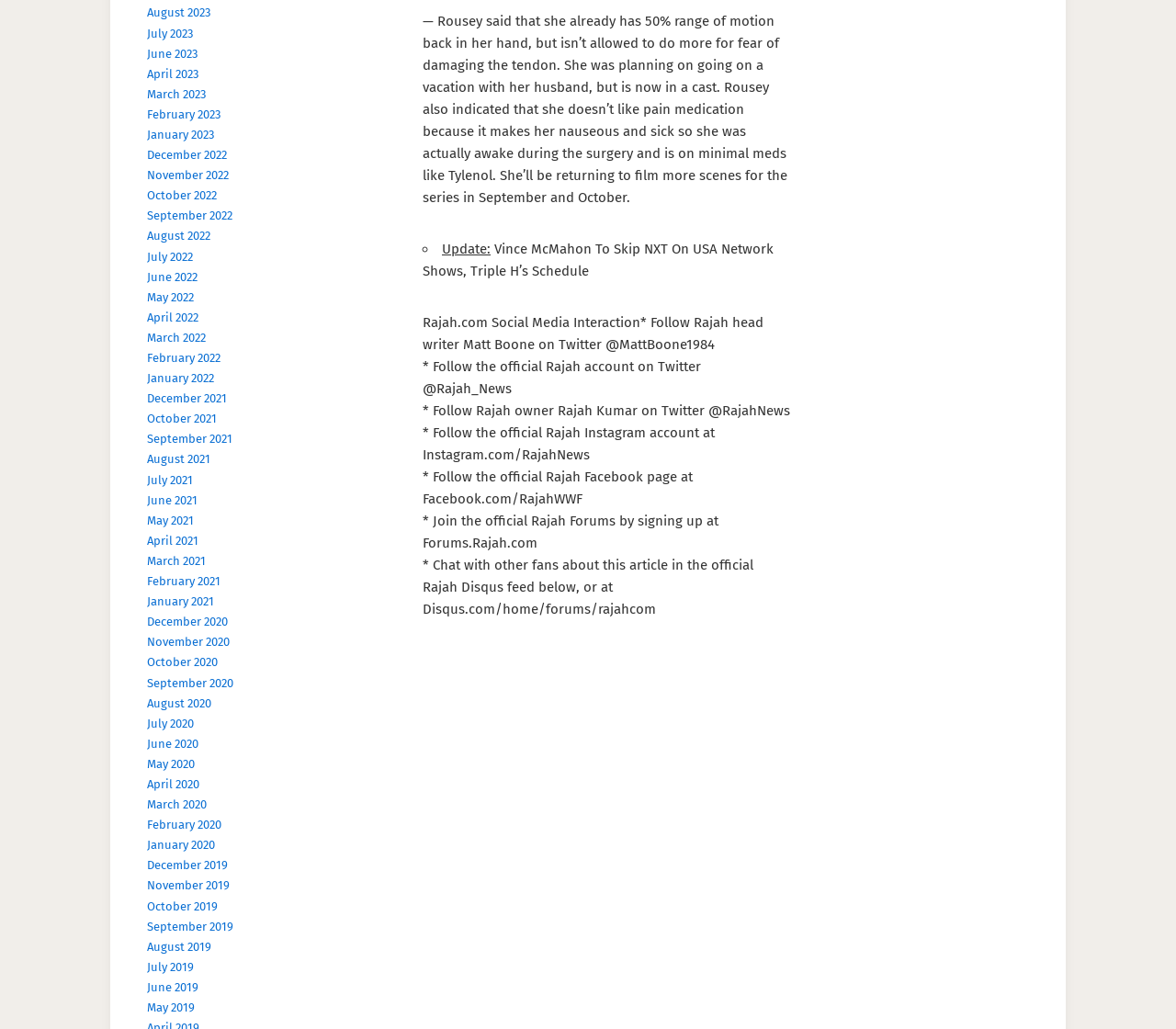Please answer the following question using a single word or phrase: What is the name of the website's head writer?

Matt Boone